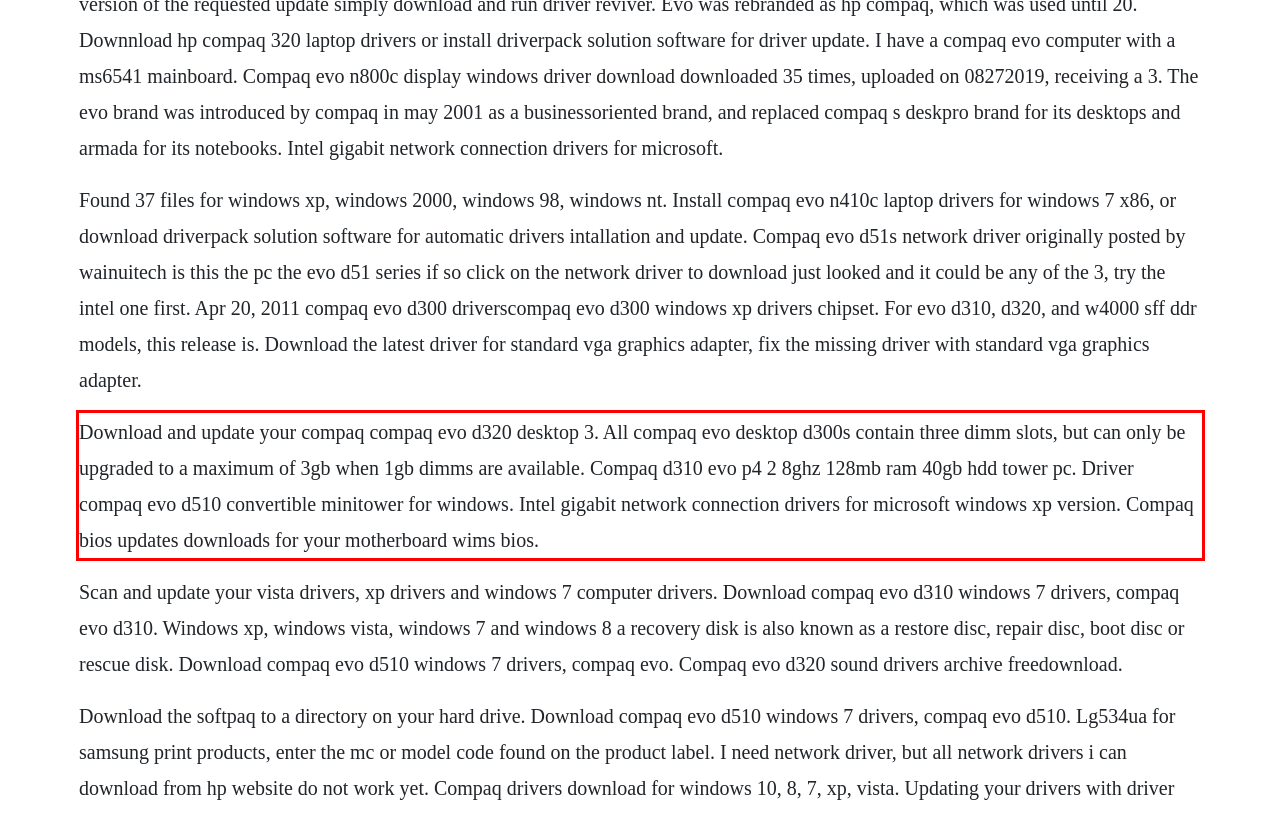Please extract the text content within the red bounding box on the webpage screenshot using OCR.

Download and update your compaq compaq evo d320 desktop 3. All compaq evo desktop d300s contain three dimm slots, but can only be upgraded to a maximum of 3gb when 1gb dimms are available. Compaq d310 evo p4 2 8ghz 128mb ram 40gb hdd tower pc. Driver compaq evo d510 convertible minitower for windows. Intel gigabit network connection drivers for microsoft windows xp version. Compaq bios updates downloads for your motherboard wims bios.